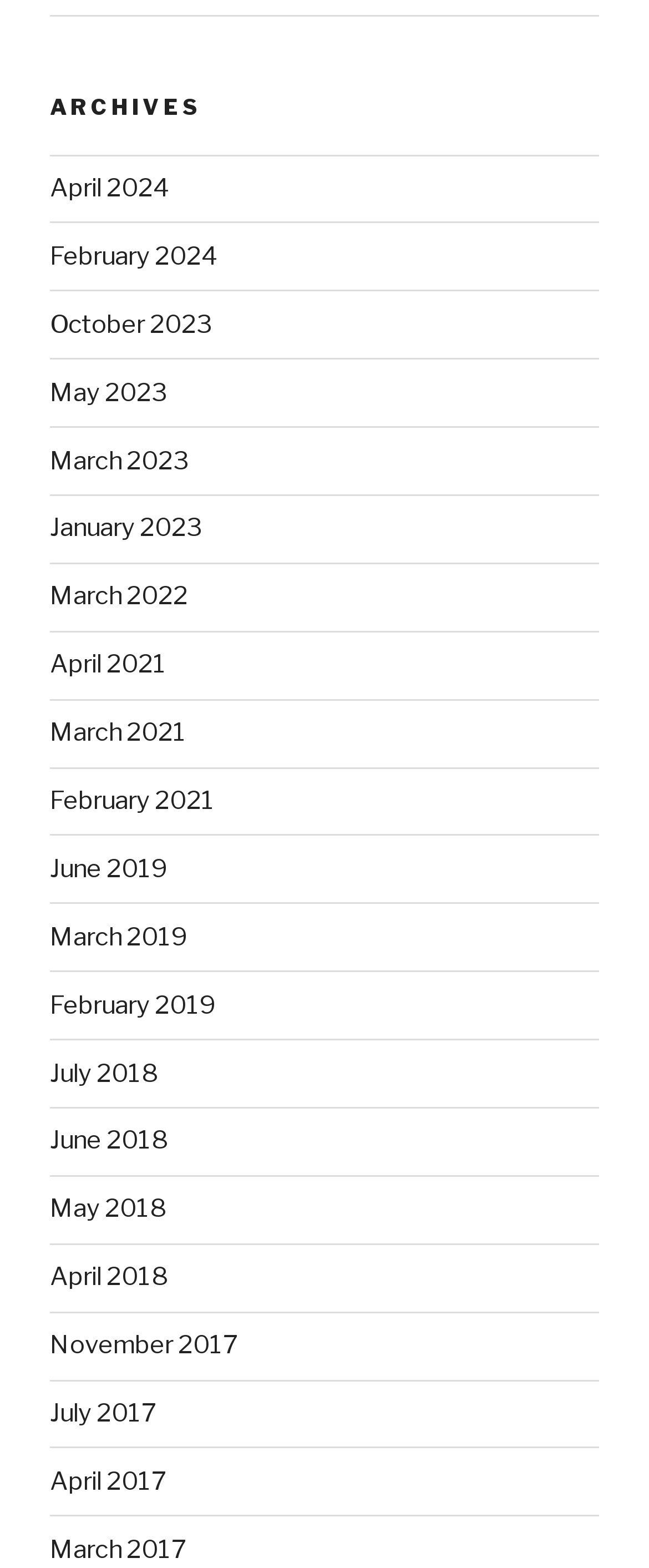Pinpoint the bounding box coordinates of the element to be clicked to execute the instruction: "view archives for March 2023".

[0.077, 0.284, 0.29, 0.303]